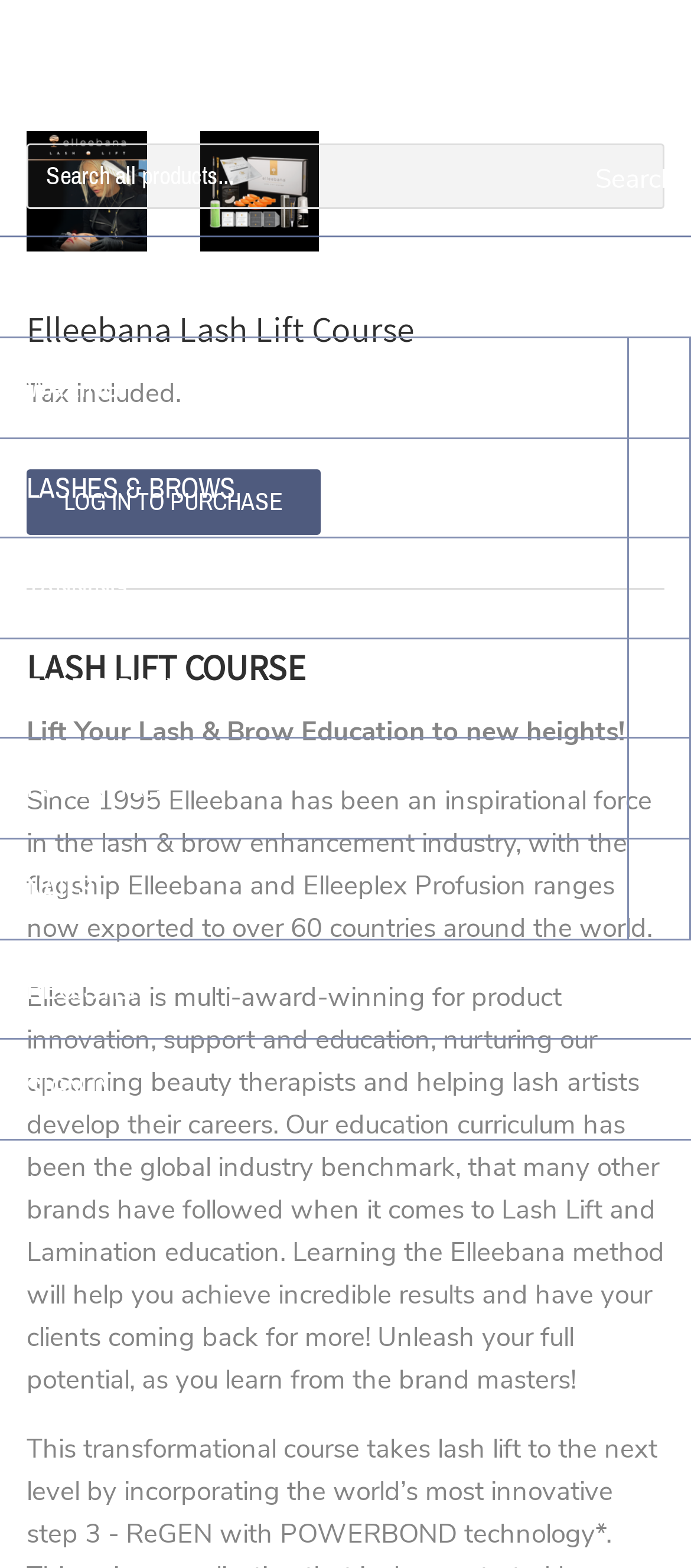Show me the bounding box coordinates of the clickable region to achieve the task as per the instruction: "Go to HOME page".

[0.0, 0.152, 1.0, 0.215]